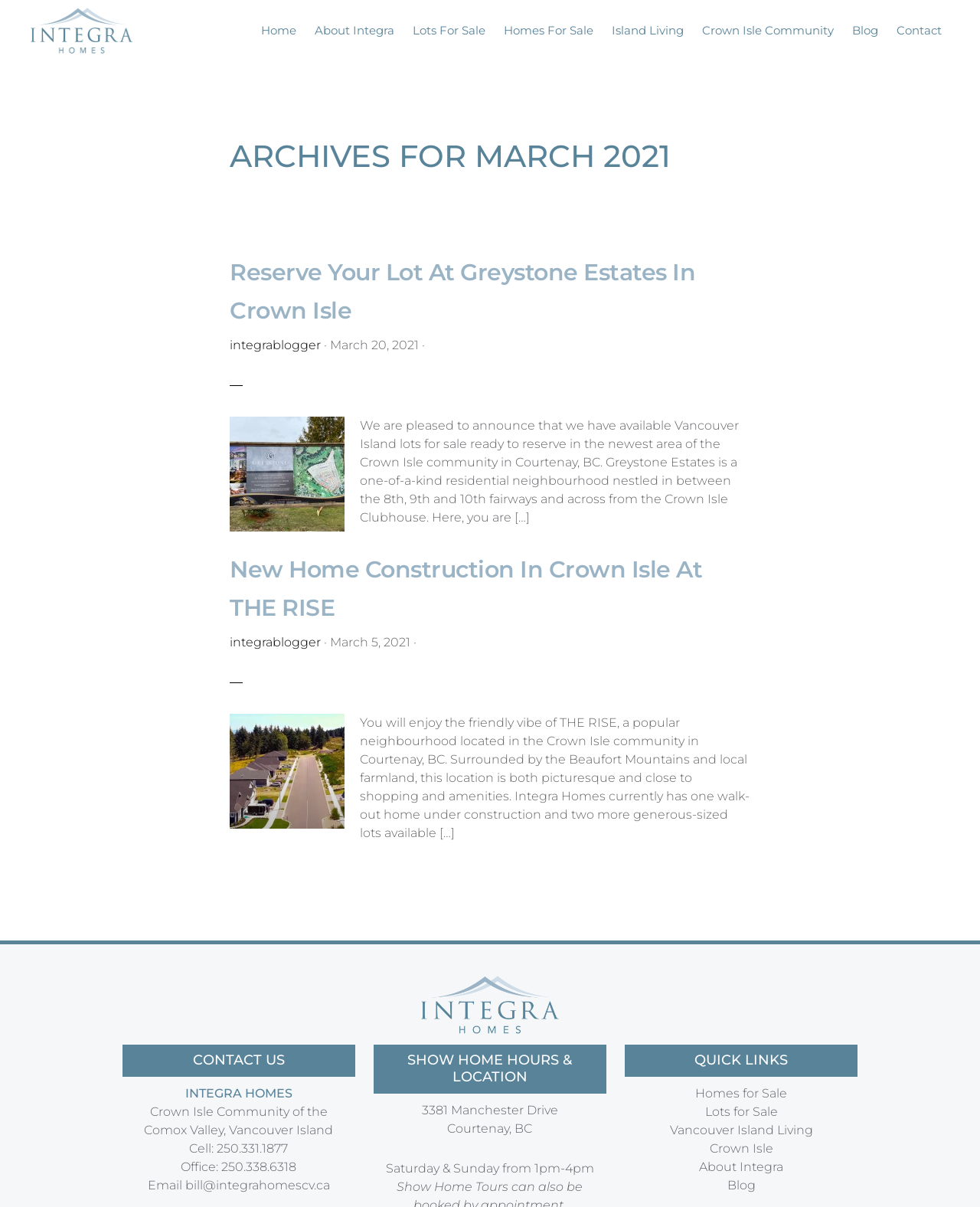Determine the bounding box for the described HTML element: "Island Living". Ensure the coordinates are four float numbers between 0 and 1 in the format [left, top, right, bottom].

[0.616, 0.008, 0.705, 0.043]